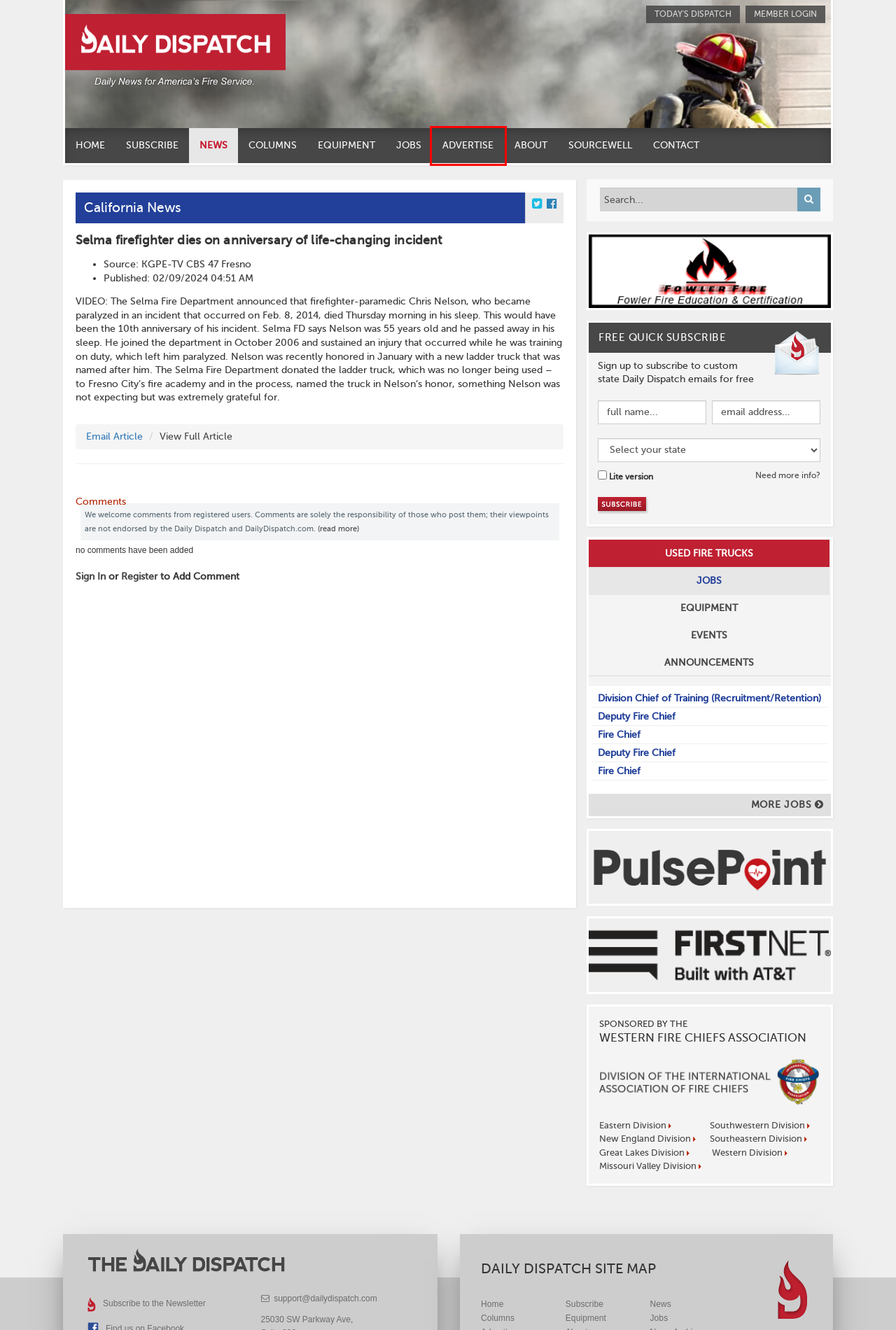Observe the provided screenshot of a webpage that has a red rectangle bounding box. Determine the webpage description that best matches the new webpage after clicking the element inside the red bounding box. Here are the candidates:
A. Daily Dispatch
		- Mailing List - Subscribe!
B. Daily Dispatch
		- Error
C. Home | New England IAFC
D. EDIAFC - Eastern Division IAFC
E. Home | Southwestern Association of Fire Chiefs
F. Home – Southeastern Association of Fire Chiefs
G. IAFC | International Association of Fire Chiefs
H. Daily Dispatch
		- How to Advertise on the Daily Dispatch

H